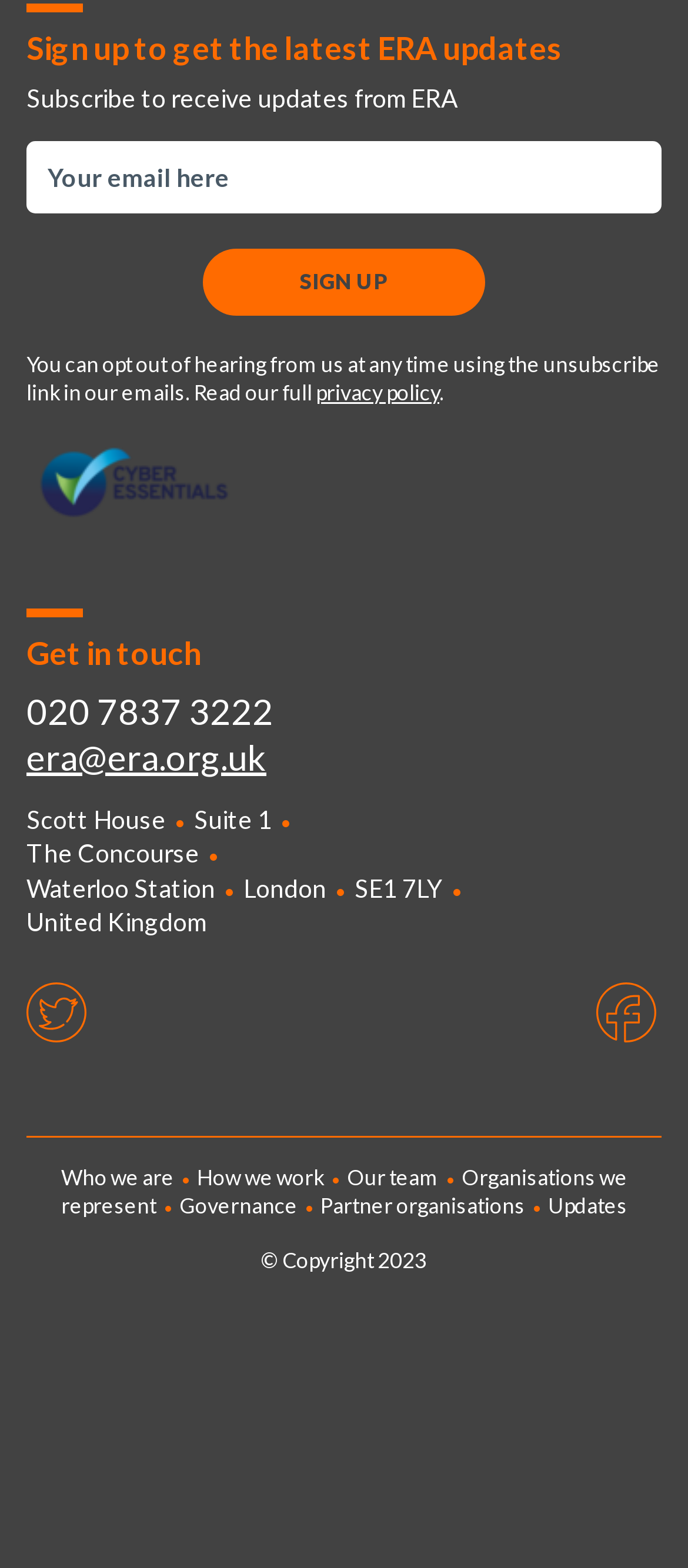Identify the bounding box of the HTML element described here: "name="email" placeholder="Your email here"". Provide the coordinates as four float numbers between 0 and 1: [left, top, right, bottom].

[0.051, 0.095, 0.949, 0.131]